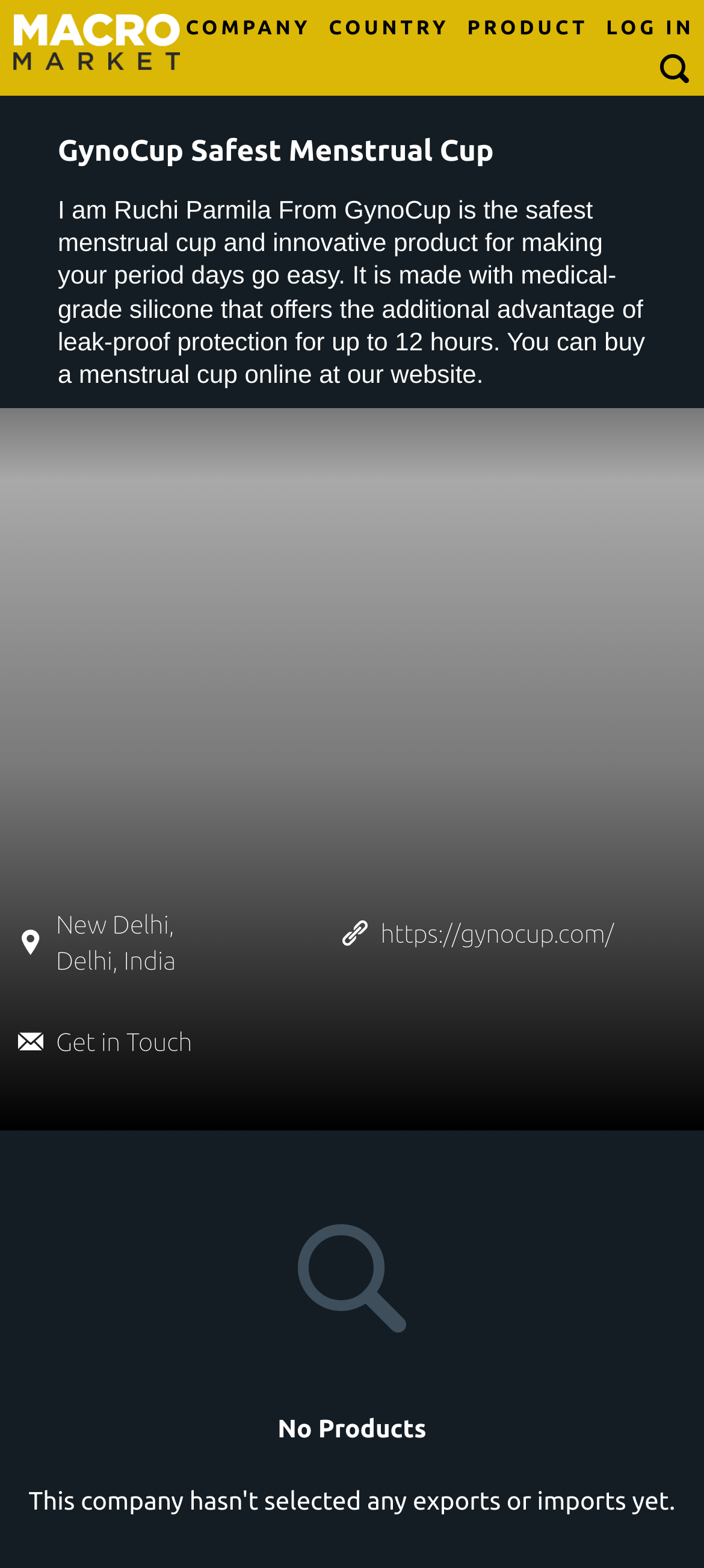Identify the bounding box for the UI element described as: "New Delhi, Delhi, India". Ensure the coordinates are four float numbers between 0 and 1, formatted as [left, top, right, bottom].

[0.0, 0.578, 0.358, 0.624]